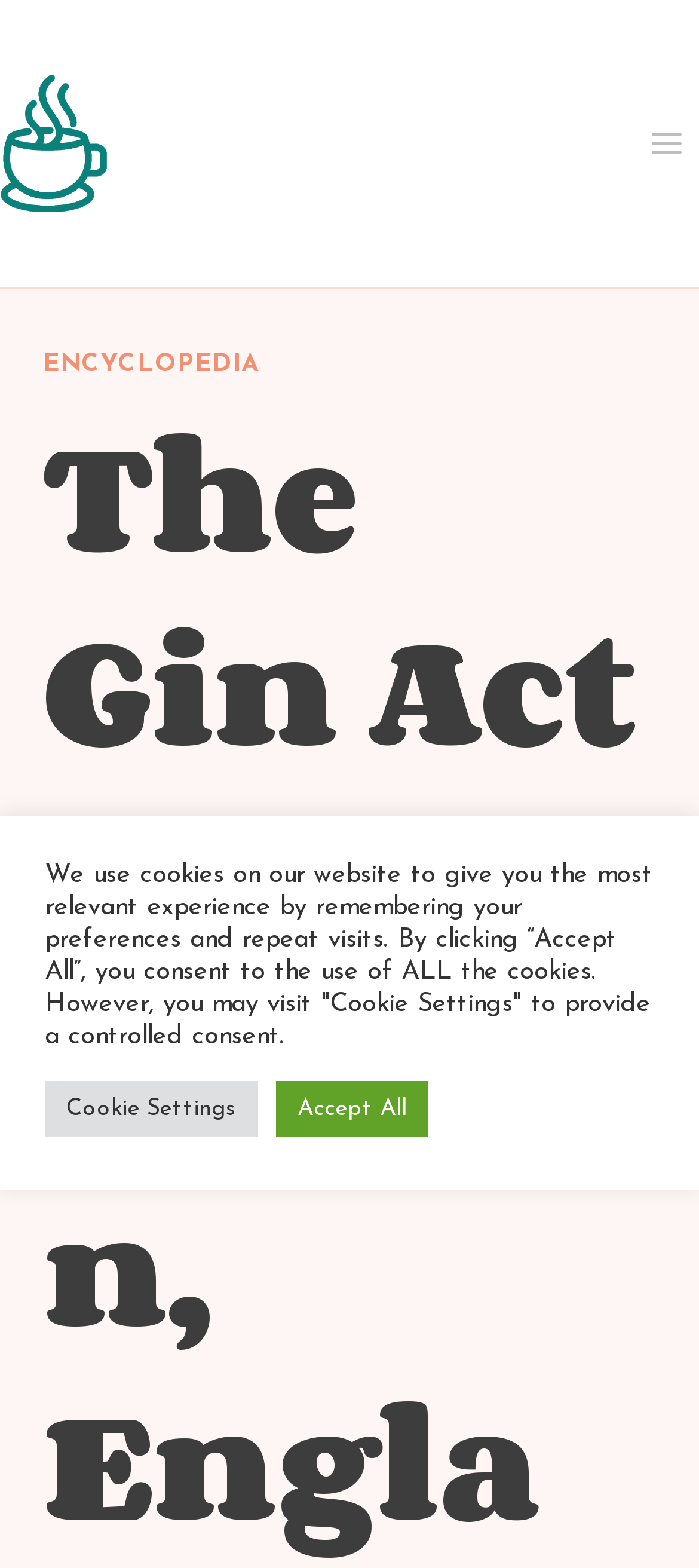How many links are there on the webpage?
Answer with a single word or phrase, using the screenshot for reference.

2